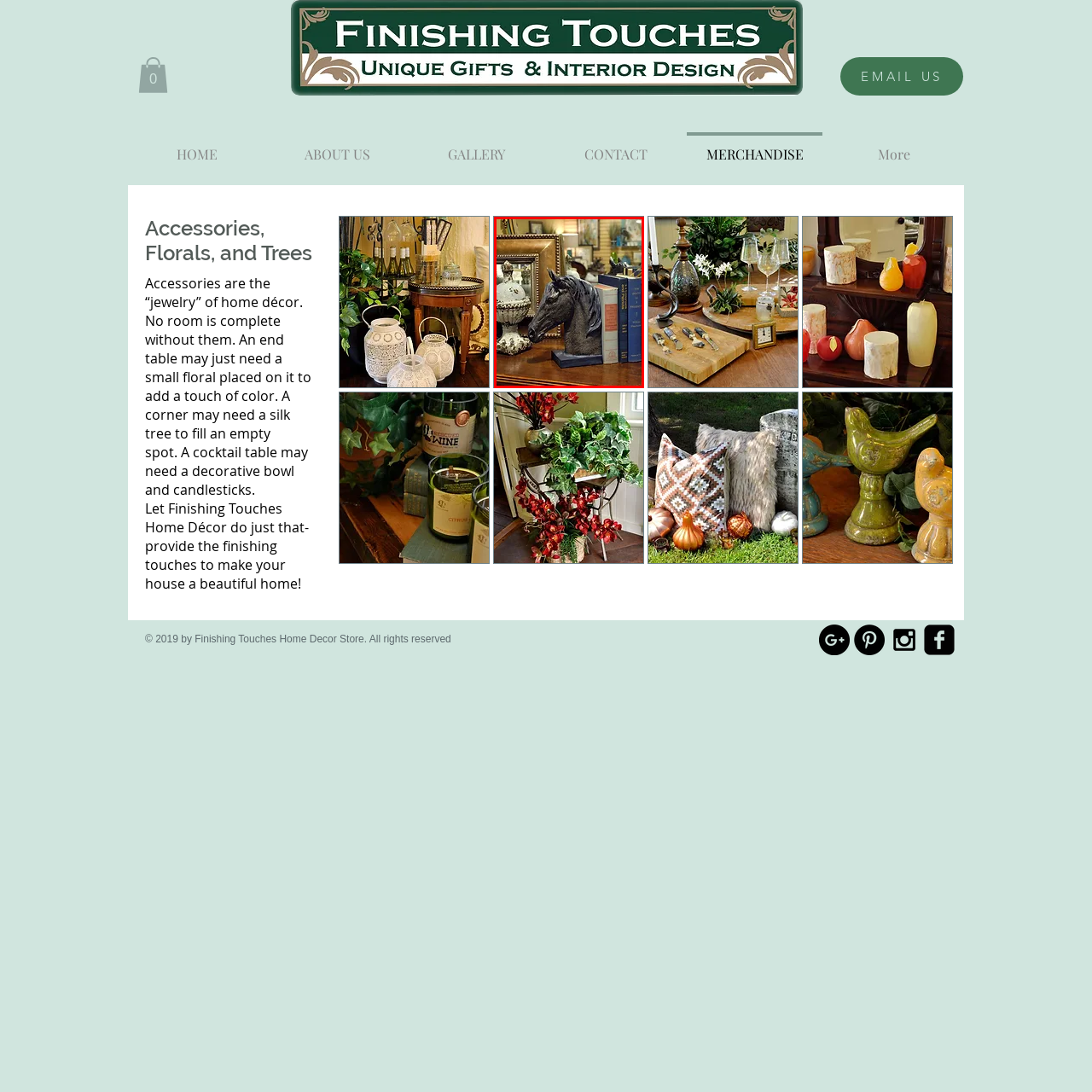Explain in detail what is depicted in the image enclosed by the red boundary.

This image showcases a beautifully crafted horse head bookend, elegantly positioned between several classic books on a polished wooden surface. The bookend, with its detailed sculpting and dark finish, adds a touch of sophistication to the arrangement, perfectly complementing the stack of books, which appear to be in muted colors, suggesting timeless literary themes. In the background, hints of decorative items, including a vintage-style frame and a decorative piece resembling a small urn, suggest a warm and inviting interior decor, reminiscent of a cozy library or study. This stylish combination of decor enhances the ambiance, making it an ideal choice for horse enthusiasts or anyone looking to add a distinctive flair to their home or office setting.